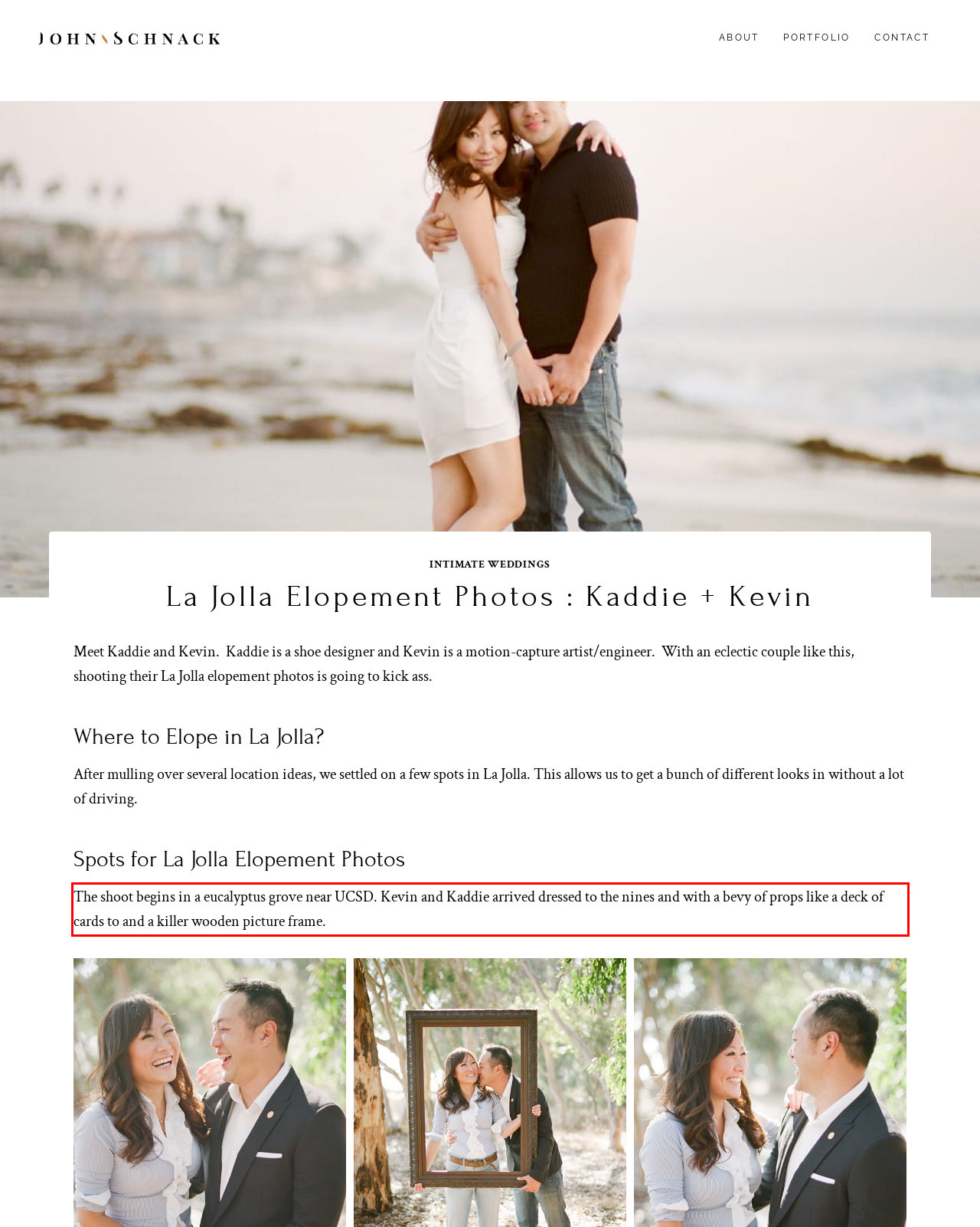Given a webpage screenshot, identify the text inside the red bounding box using OCR and extract it.

The shoot begins in a eucalyptus grove near UCSD. Kevin and Kaddie arrived dressed to the nines and with a bevy of props like a deck of cards to and a killer wooden picture frame.